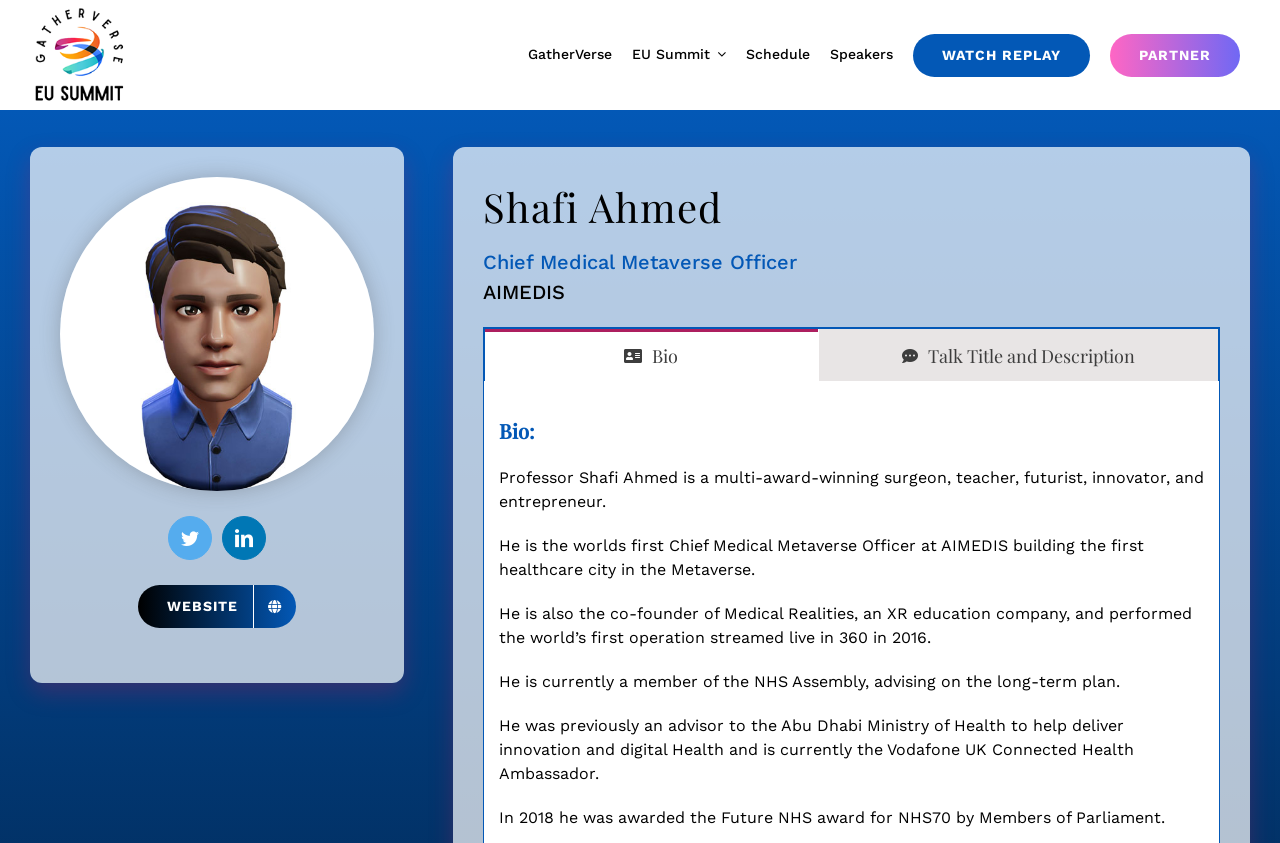What is the name of the company co-founded by Shafi Ahmed?
Offer a detailed and exhaustive answer to the question.

According to the Bio section, Shafi Ahmed is the co-founder of Medical Realities, an XR education company.